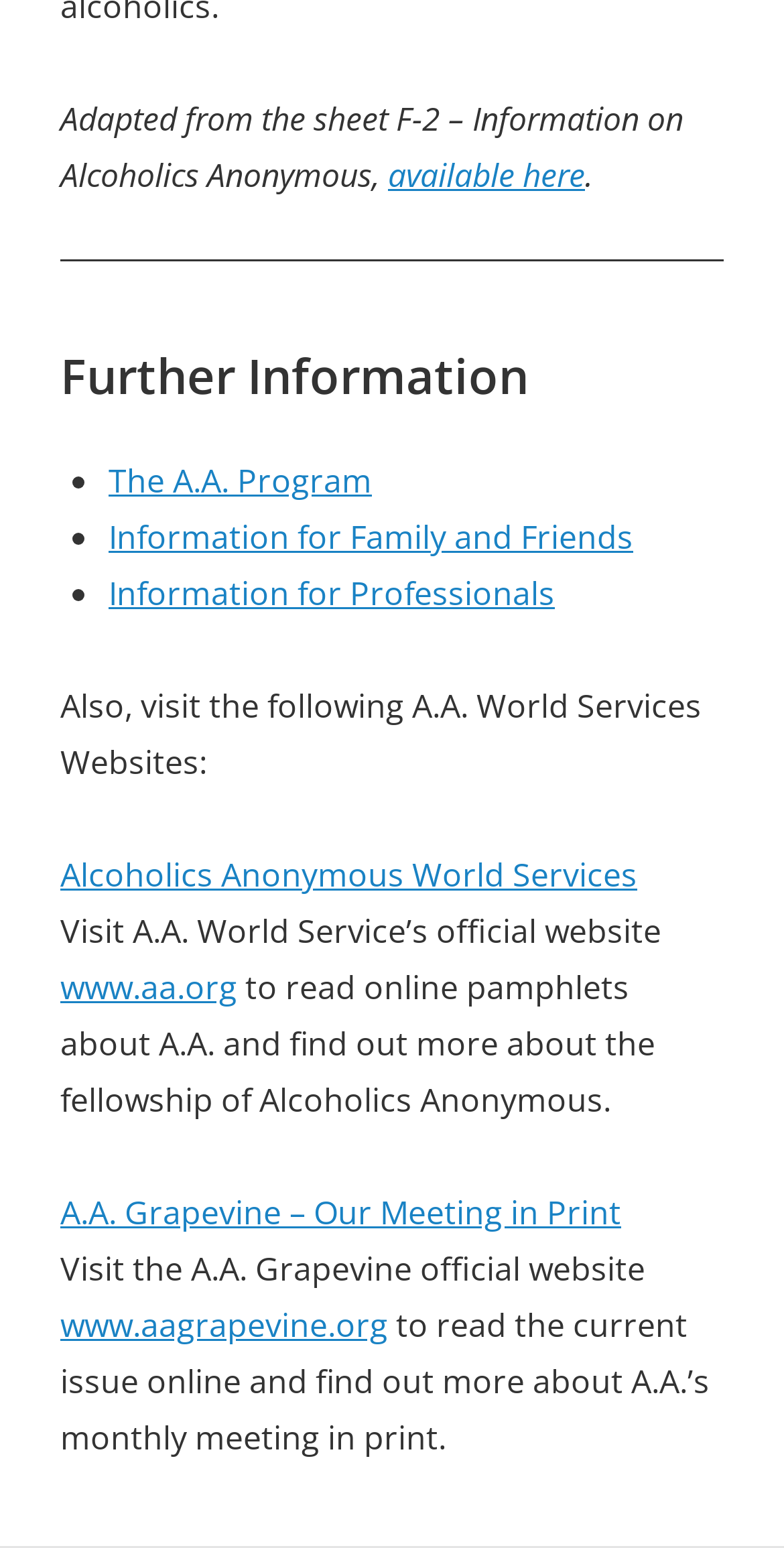Find the bounding box coordinates for the area you need to click to carry out the instruction: "Visit 'www.aa.org'". The coordinates should be four float numbers between 0 and 1, indicated as [left, top, right, bottom].

[0.077, 0.624, 0.303, 0.653]